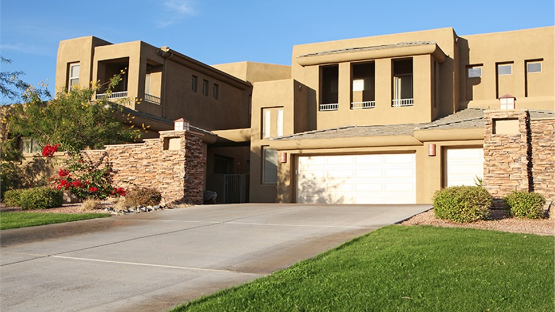Analyze the image and provide a detailed caption.

The image showcased features a beautifully designed home located in Los Lunas, New Mexico, exemplifying the stylish and functional architecture typical of the area. The structure is characterized by its warm, earthy tones and modern Southwestern design elements, including stucco and stone accents. 

A spacious driveway leads to the house, framed by well-maintained grassy areas and decorative bushes, adding to the inviting atmosphere. The garage, with three doors, is prominently displayed, suggesting ample parking space. The upper level features a distinctive balcony with elegant railings, enhancing the home's architectural appeal. This residence truly reflects the quality and craftsmanship that Sandia Sunrooms & Windows promotes through its remodeling services.